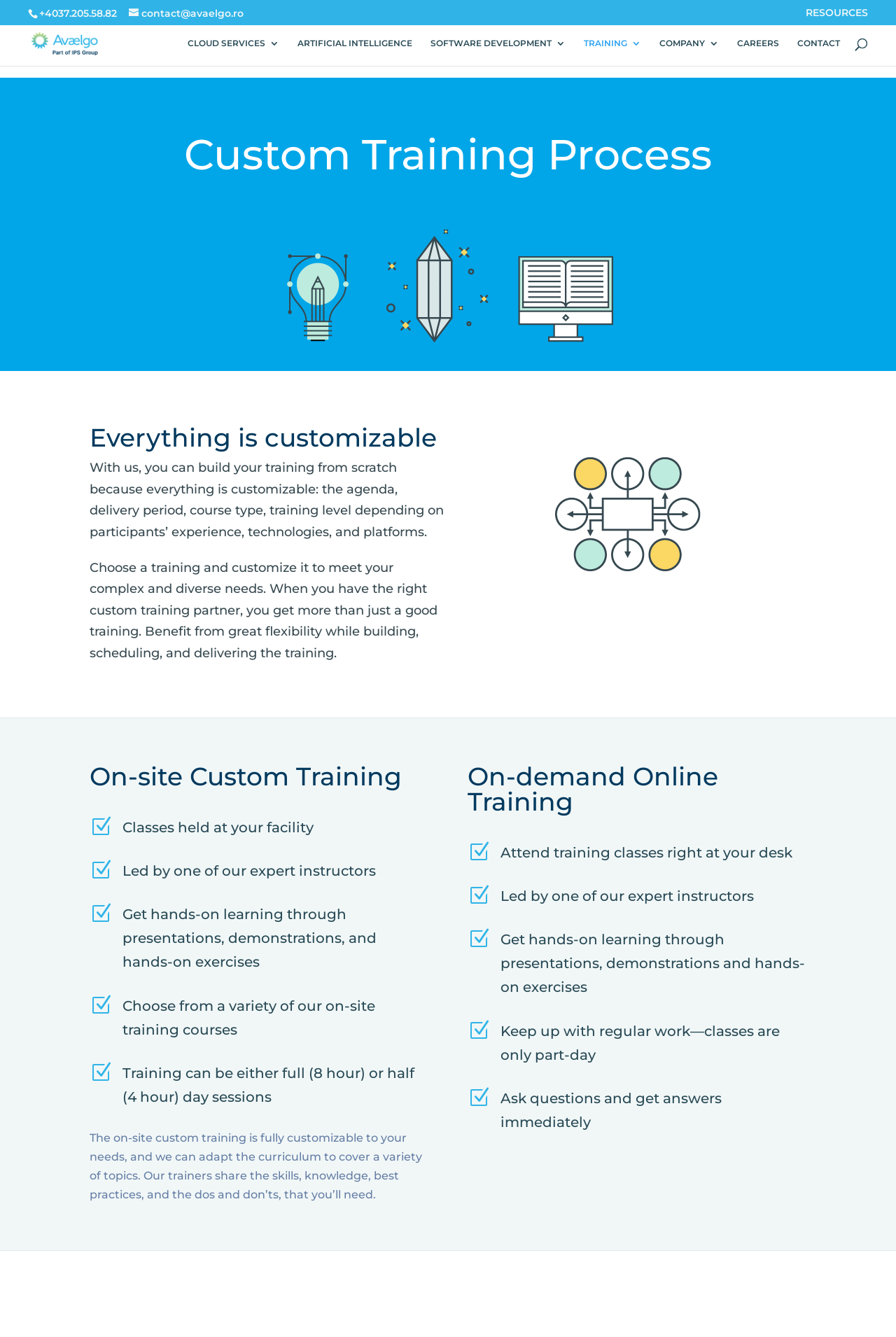Write an extensive caption that covers every aspect of the webpage.

The webpage is about Avaelgo's custom training process. At the top, there is a navigation bar with links to "RESOURCES", "CLOUD SERVICES", "ARTIFICIAL INTELLIGENCE", "SOFTWARE DEVELOPMENT", "TRAINING 3", "COMPANY", "CAREERS", and "CONTACT". Below the navigation bar, there is a search box with a placeholder text "Search for:".

The main content of the webpage is divided into two sections: "Custom Training Process" and "On-site Custom Training" and "On-demand Online Training". The "Custom Training Process" section has a heading "Everything is customizable" and a paragraph of text explaining the benefits of custom training. Below this, there is an image related to custom training.

The "On-site Custom Training" section has a heading and four tables with information about the training, including classes held at the customer's facility, led by expert instructors, hands-on learning, and flexible scheduling. 

The "On-demand Online Training" section has a heading and four tables with information about the training, including attending training classes from one's desk, led by expert instructors, hands-on learning, and keeping up with regular work.

Throughout the webpage, there are several images and icons, including the Avaelgo logo, and a few instances of the letter "Z" which may be used as a bullet point or separator.